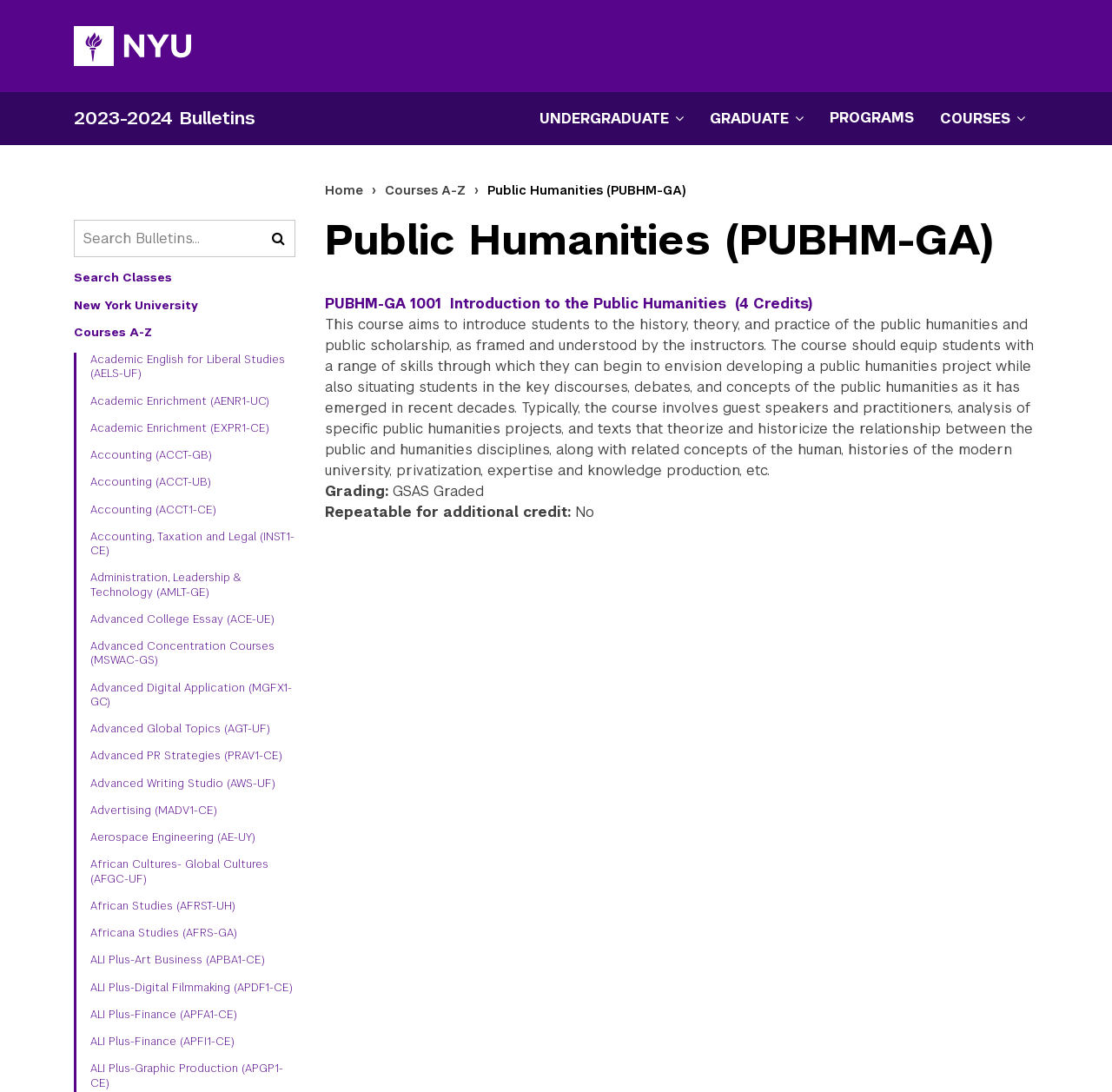Locate the bounding box coordinates of the clickable region to complete the following instruction: "Search Bulletins."

[0.066, 0.202, 0.266, 0.236]